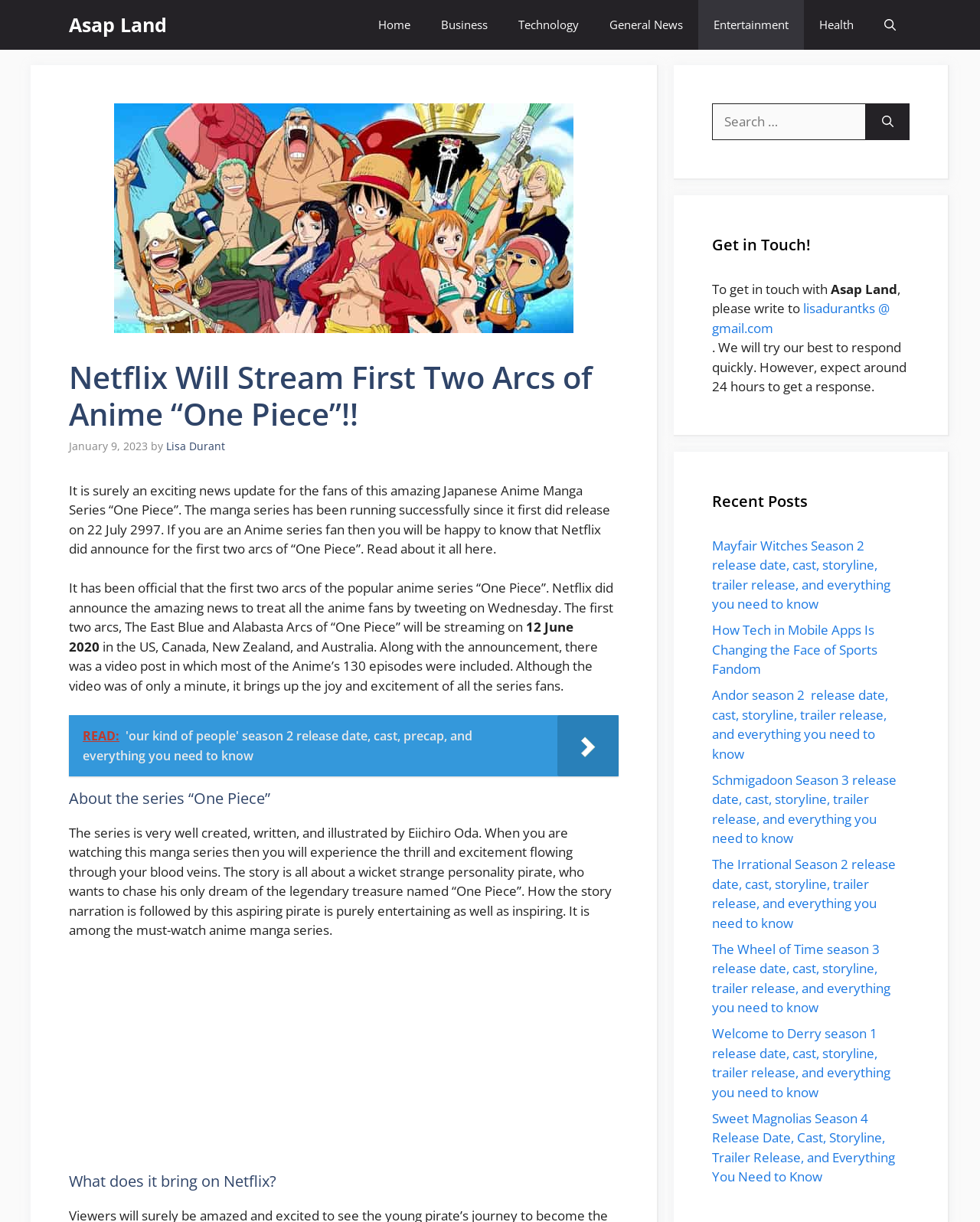What is the title or heading displayed on the webpage?

Netflix Will Stream First Two Arcs of Anime “One Piece”!!